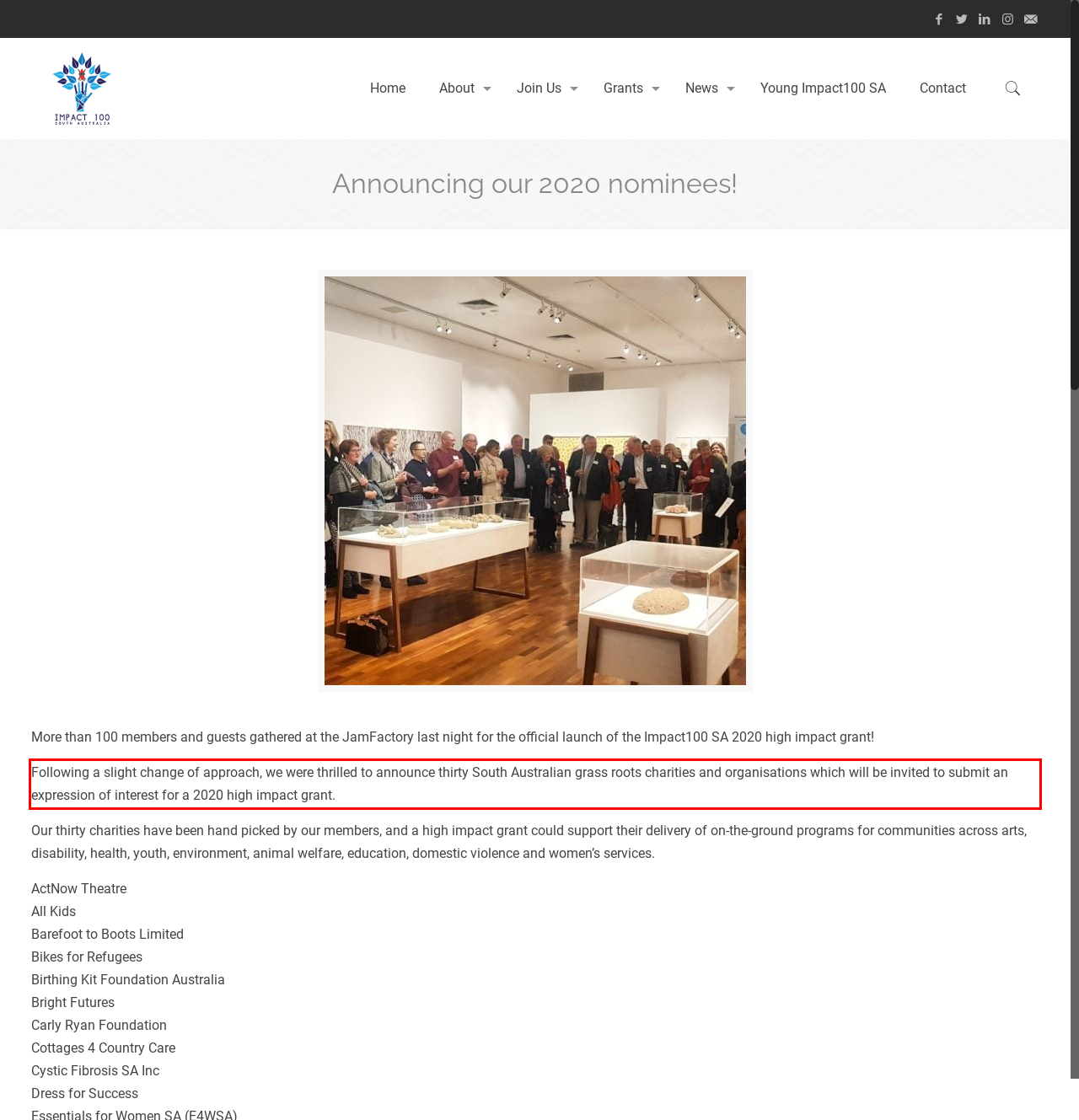You have a webpage screenshot with a red rectangle surrounding a UI element. Extract the text content from within this red bounding box.

Following a slight change of approach, we were thrilled to announce thirty South Australian grass roots charities and organisations which will be invited to submit an expression of interest for a 2020 high impact grant.